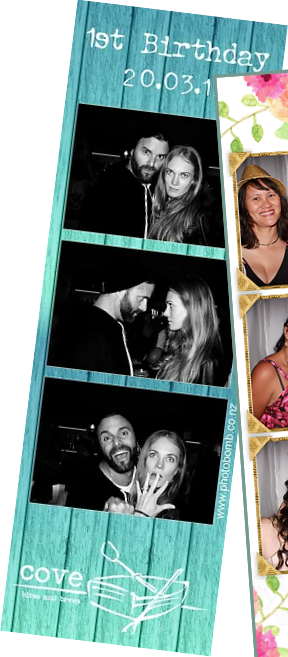What is the date of the birthday celebration?
Look at the image and respond with a one-word or short-phrase answer.

20.03.1